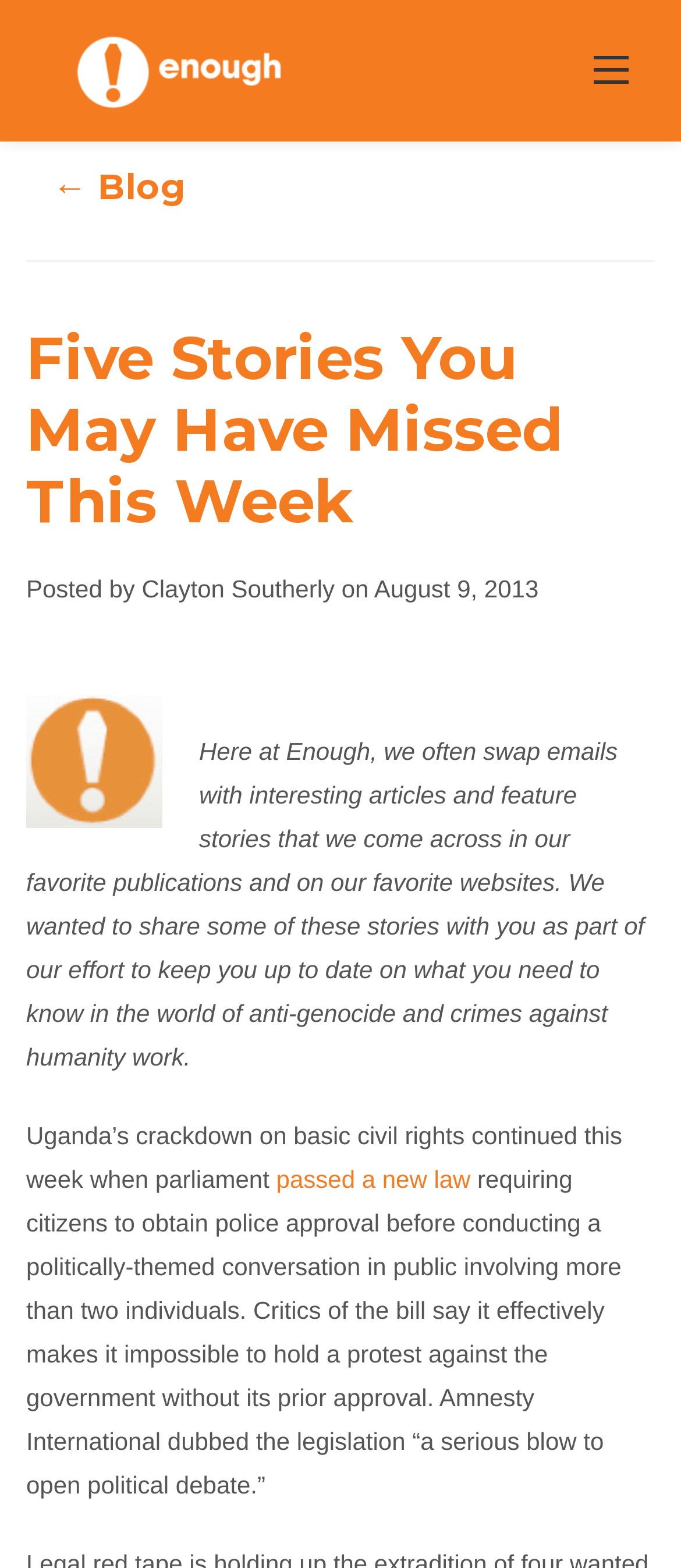What is the topic of the story mentioned in the second paragraph?
Could you answer the question in a detailed manner, providing as much information as possible?

I found the answer by reading the second paragraph of the webpage, which starts with 'Uganda’s crackdown on basic civil rights continued this week...'.